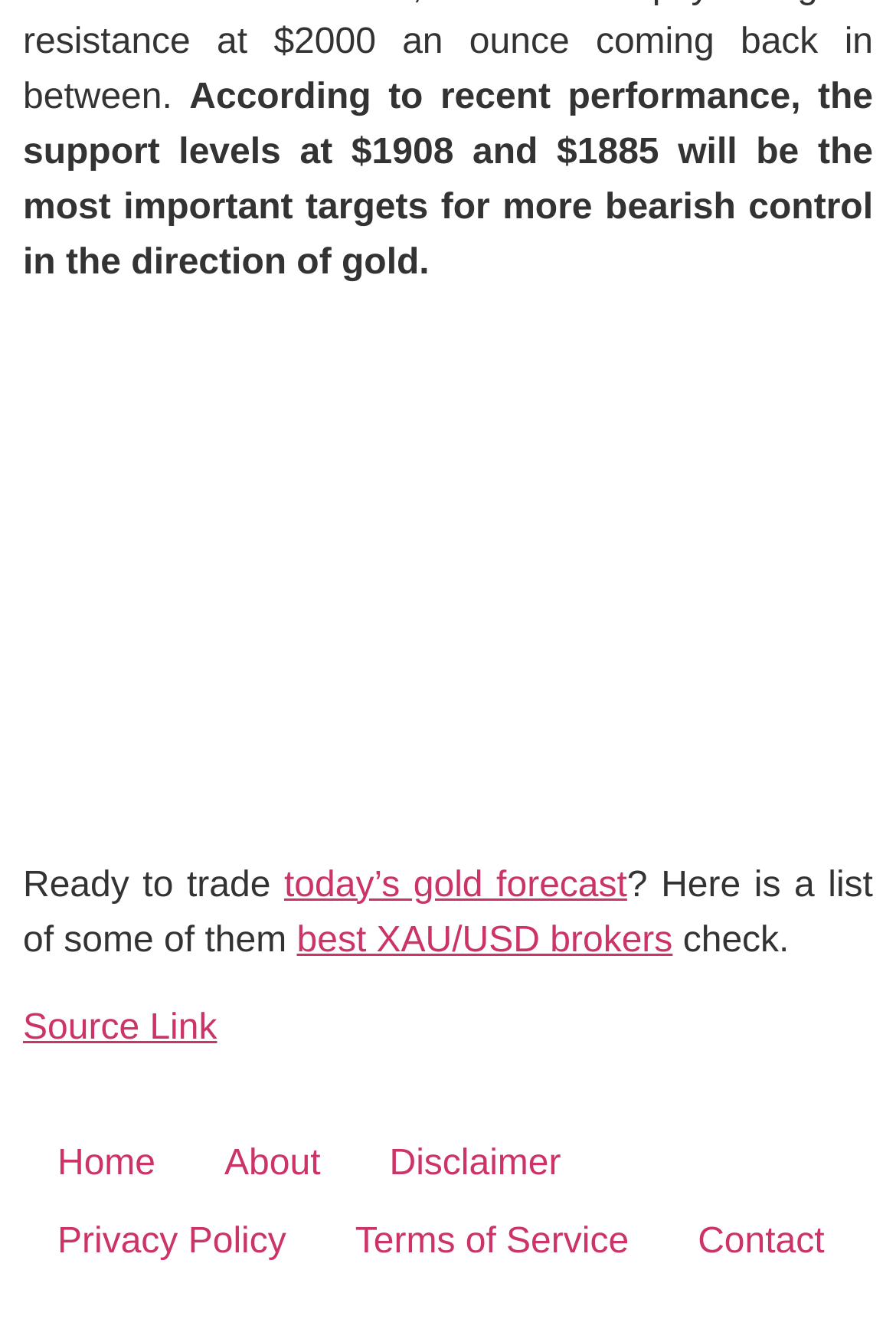Find the bounding box coordinates of the element you need to click on to perform this action: 'Go to the home page'. The coordinates should be represented by four float values between 0 and 1, in the format [left, top, right, bottom].

[0.026, 0.854, 0.212, 0.914]